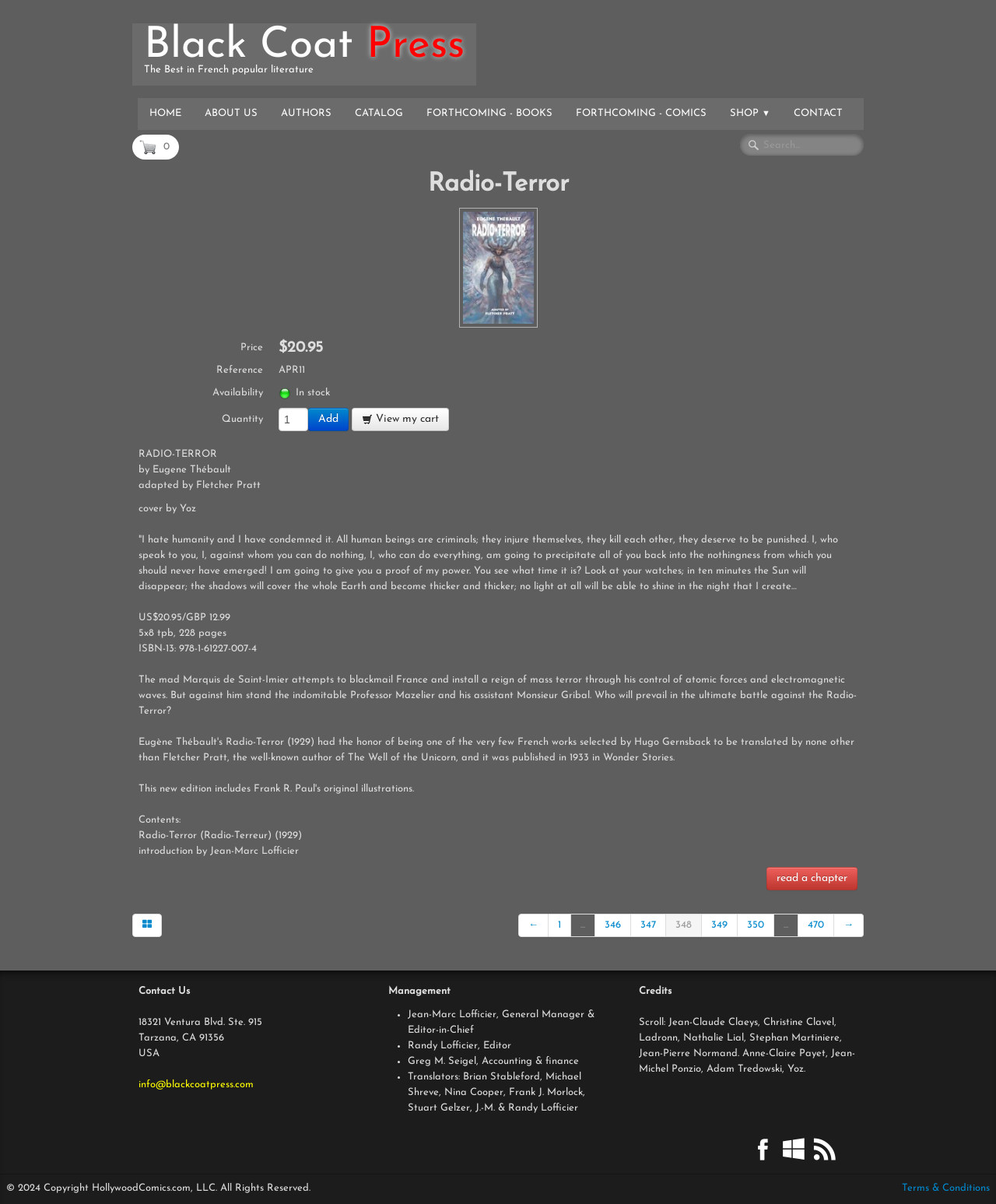Locate the bounding box coordinates of the clickable area needed to fulfill the instruction: "Search for something".

[0.743, 0.111, 0.867, 0.129]